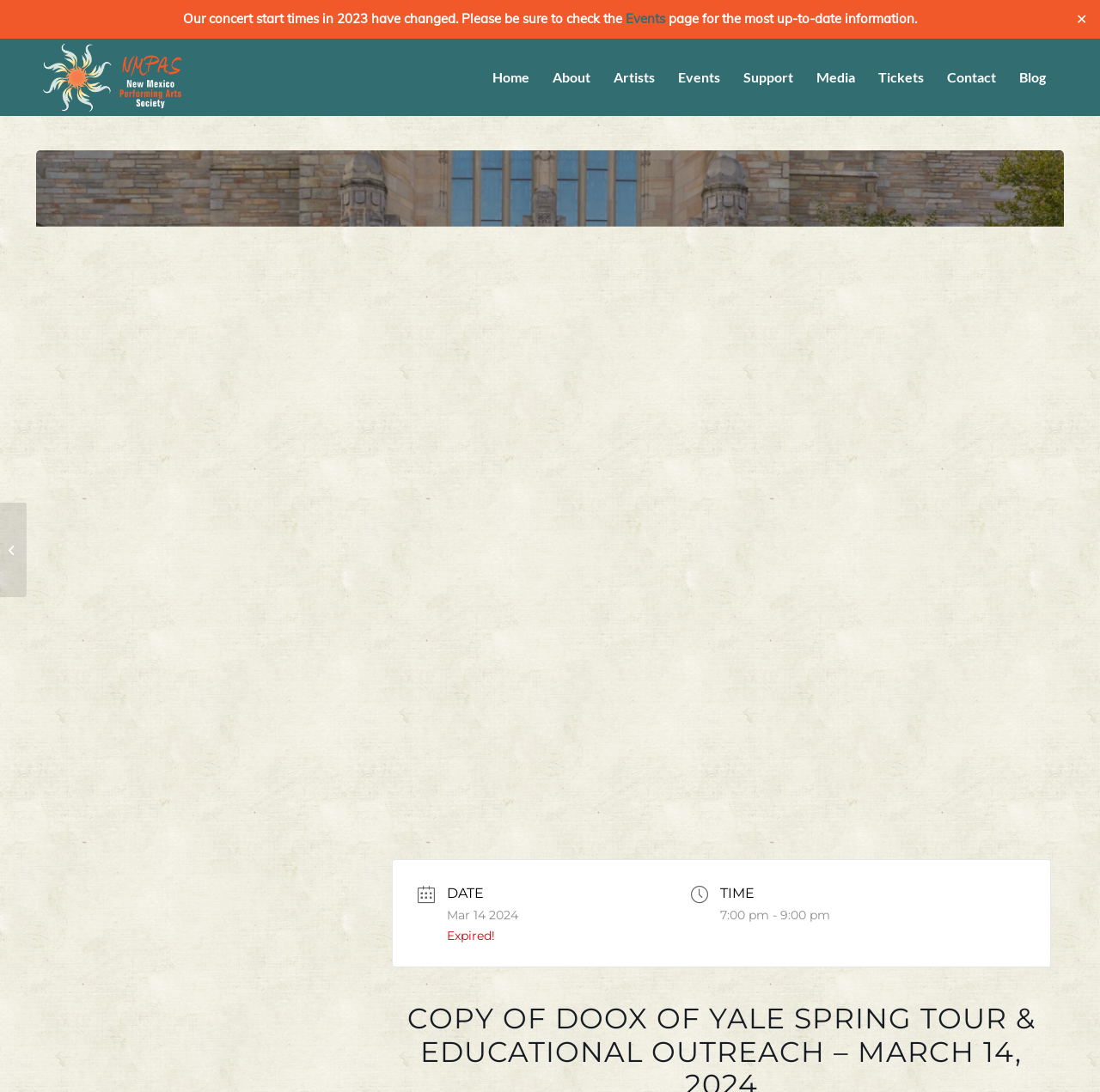Locate the bounding box coordinates of the area that needs to be clicked to fulfill the following instruction: "Go to the 'Home' page". The coordinates should be in the format of four float numbers between 0 and 1, namely [left, top, right, bottom].

[0.438, 0.035, 0.491, 0.106]